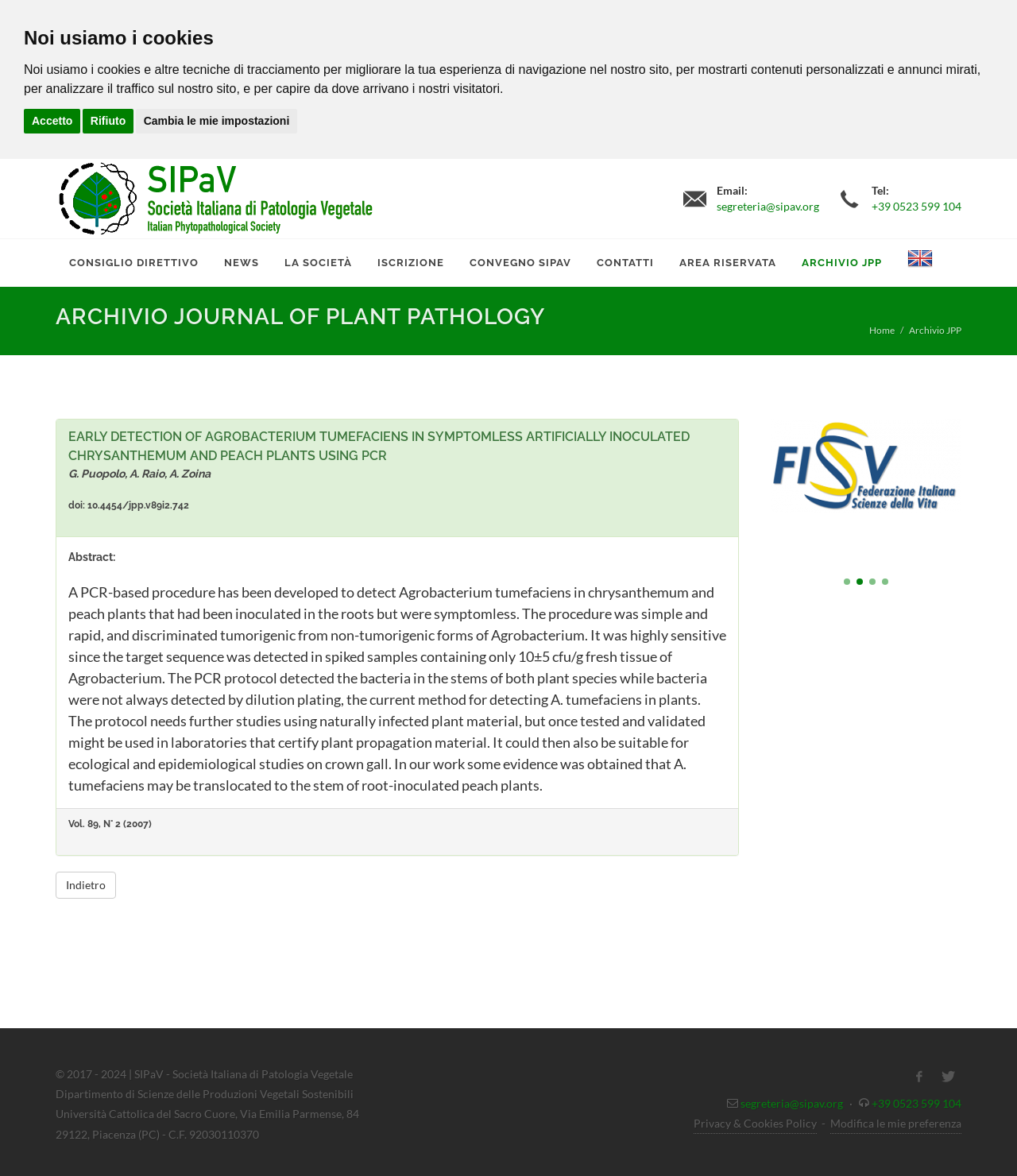Find the bounding box coordinates of the element to click in order to complete this instruction: "Contact via email". The bounding box coordinates must be four float numbers between 0 and 1, denoted as [left, top, right, bottom].

[0.705, 0.169, 0.805, 0.182]